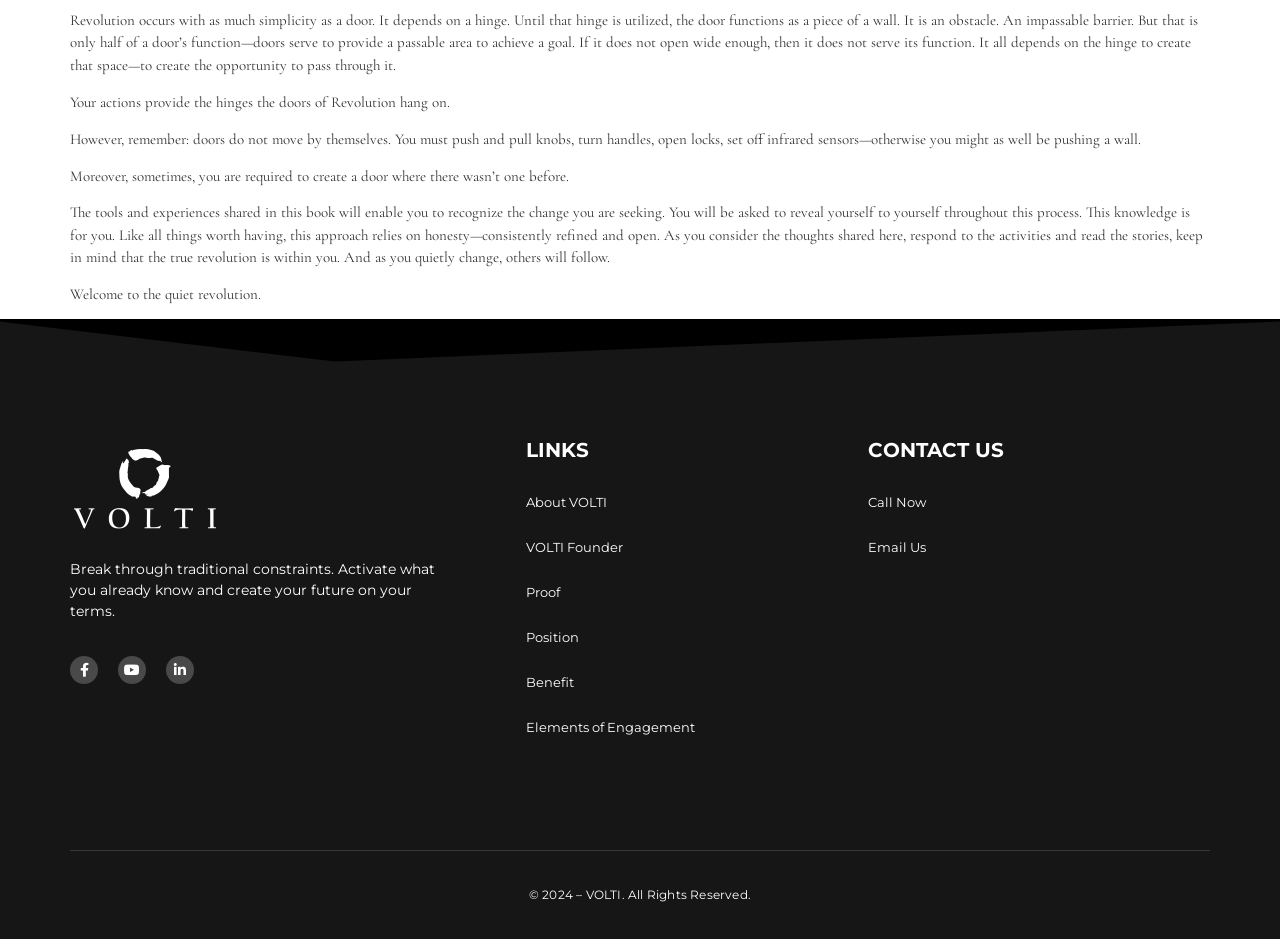Bounding box coordinates are specified in the format (top-left x, top-left y, bottom-right x, bottom-right y). All values are floating point numbers bounded between 0 and 1. Please provide the bounding box coordinate of the region this sentence describes: Benefit

[0.411, 0.703, 0.678, 0.751]